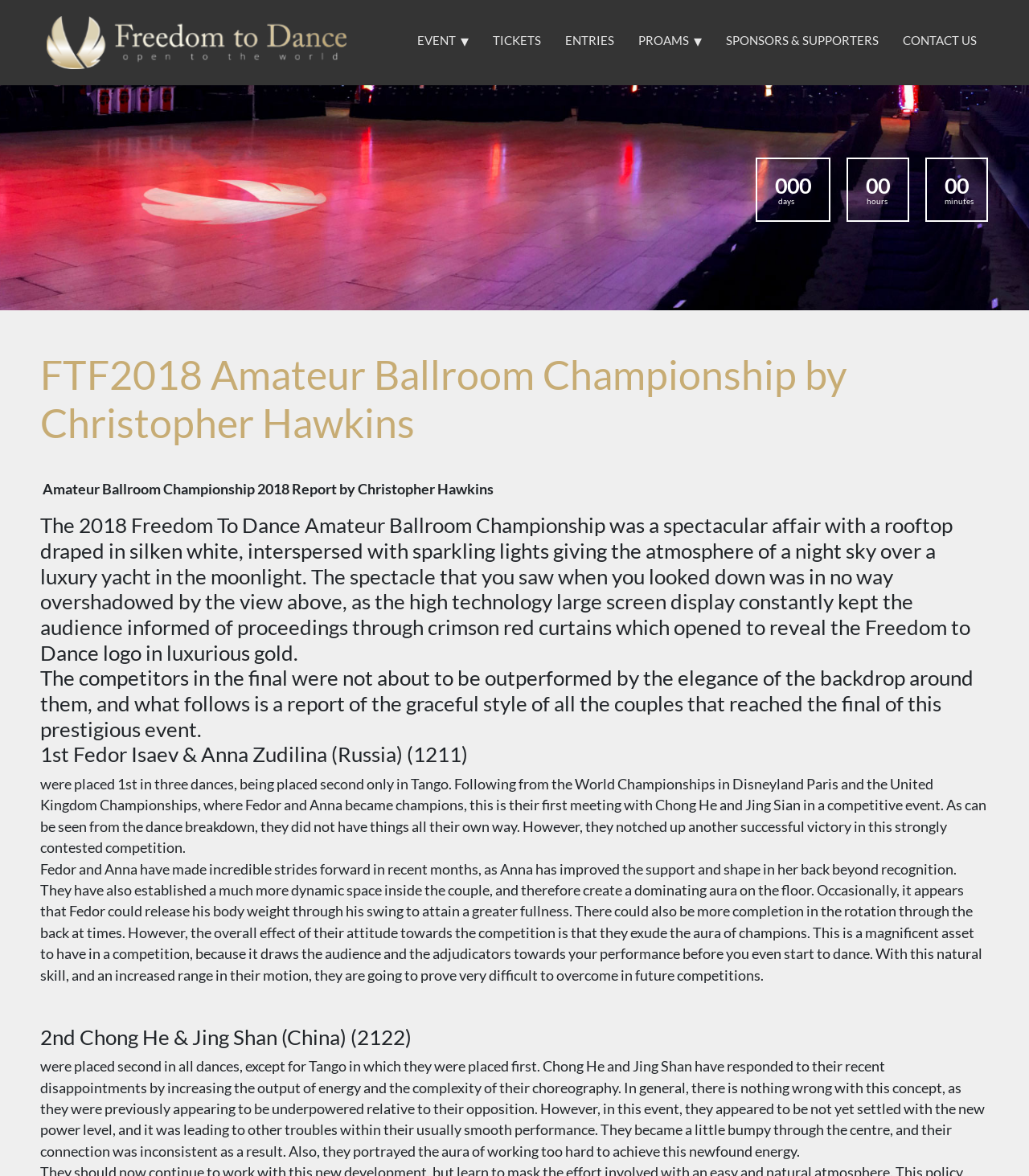Using the format (top-left x, top-left y, bottom-right x, bottom-right y), provide the bounding box coordinates for the described UI element. All values should be floating point numbers between 0 and 1: Contact Us

[0.866, 0.021, 0.961, 0.048]